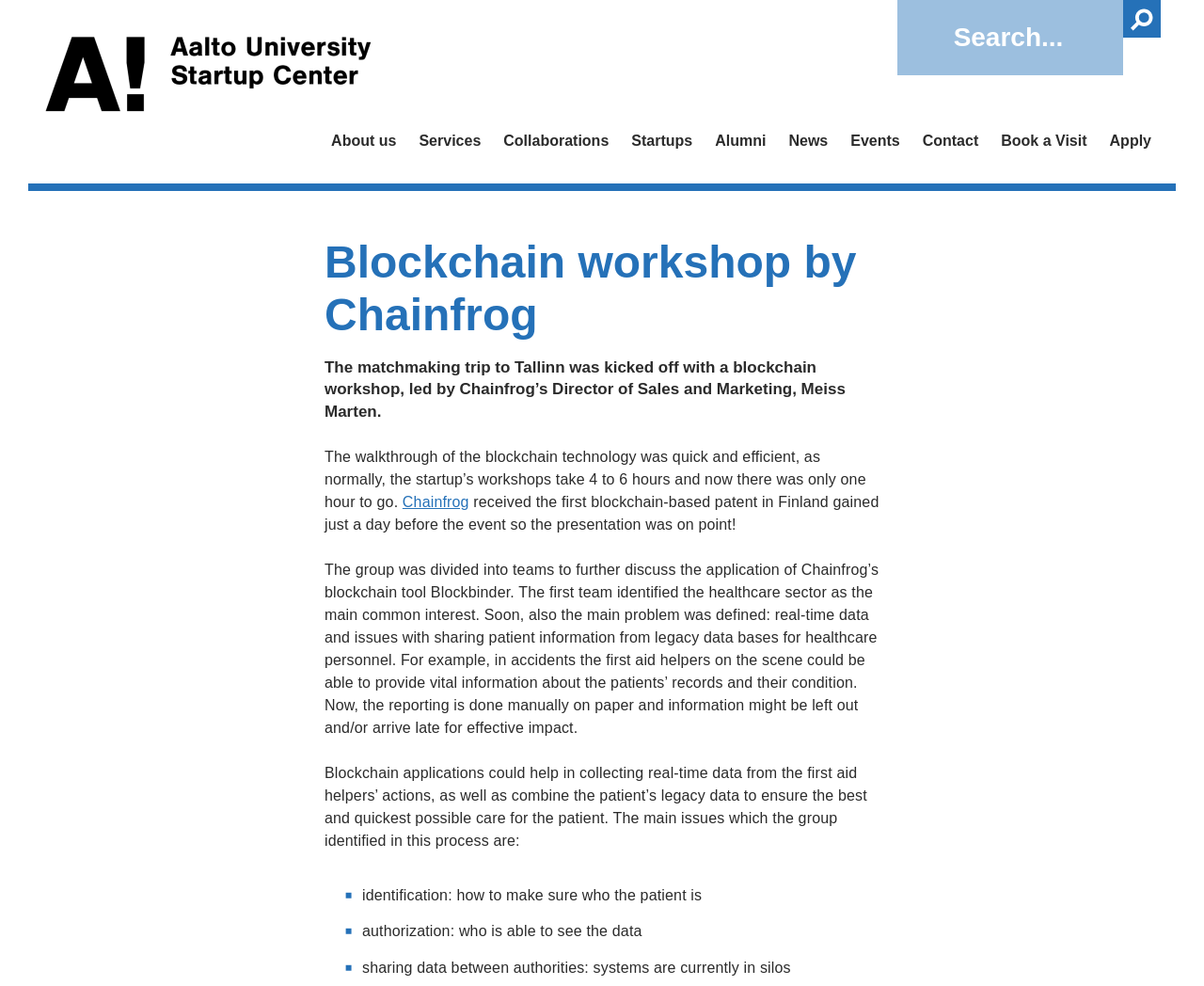Can you identify the bounding box coordinates of the clickable region needed to carry out this instruction: 'Click on Book a Visit'? The coordinates should be four float numbers within the range of 0 to 1, stated as [left, top, right, bottom].

[0.831, 0.135, 0.903, 0.154]